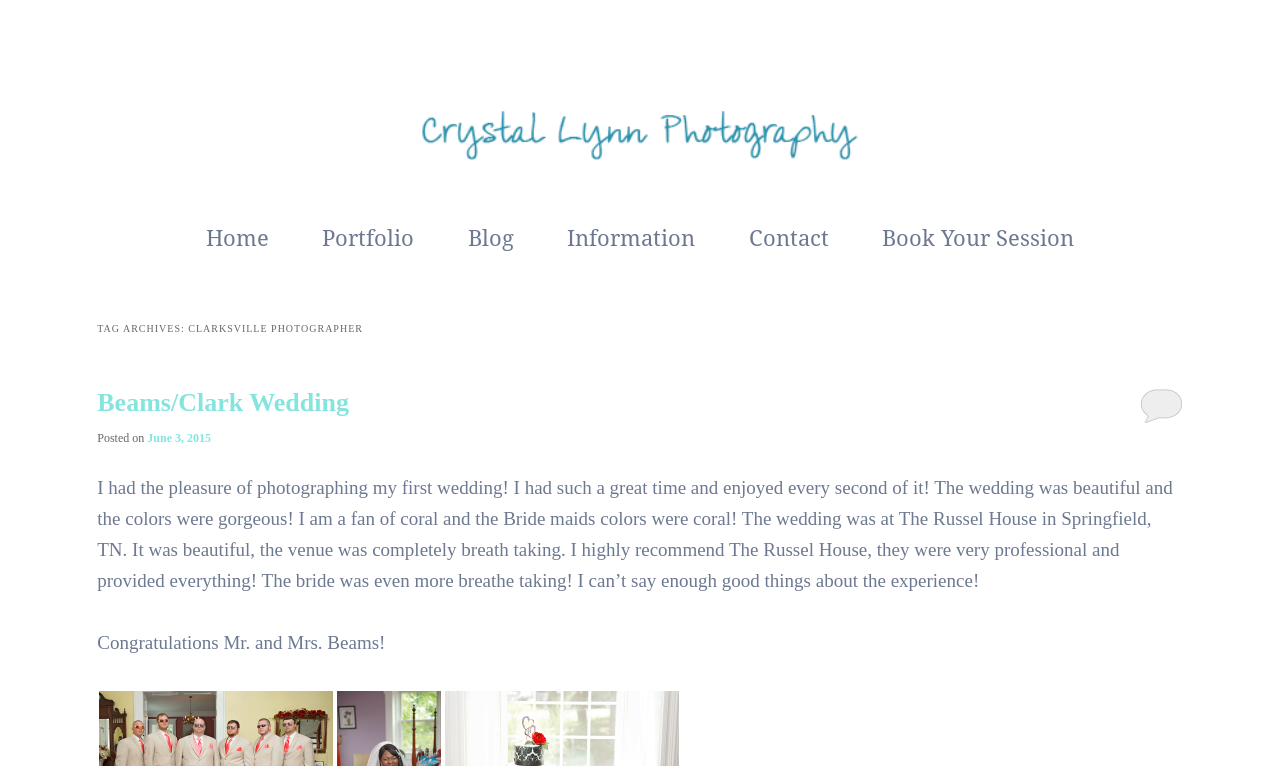Provide your answer to the question using just one word or phrase: What is the name of the venue where the wedding was held?

The Russel House